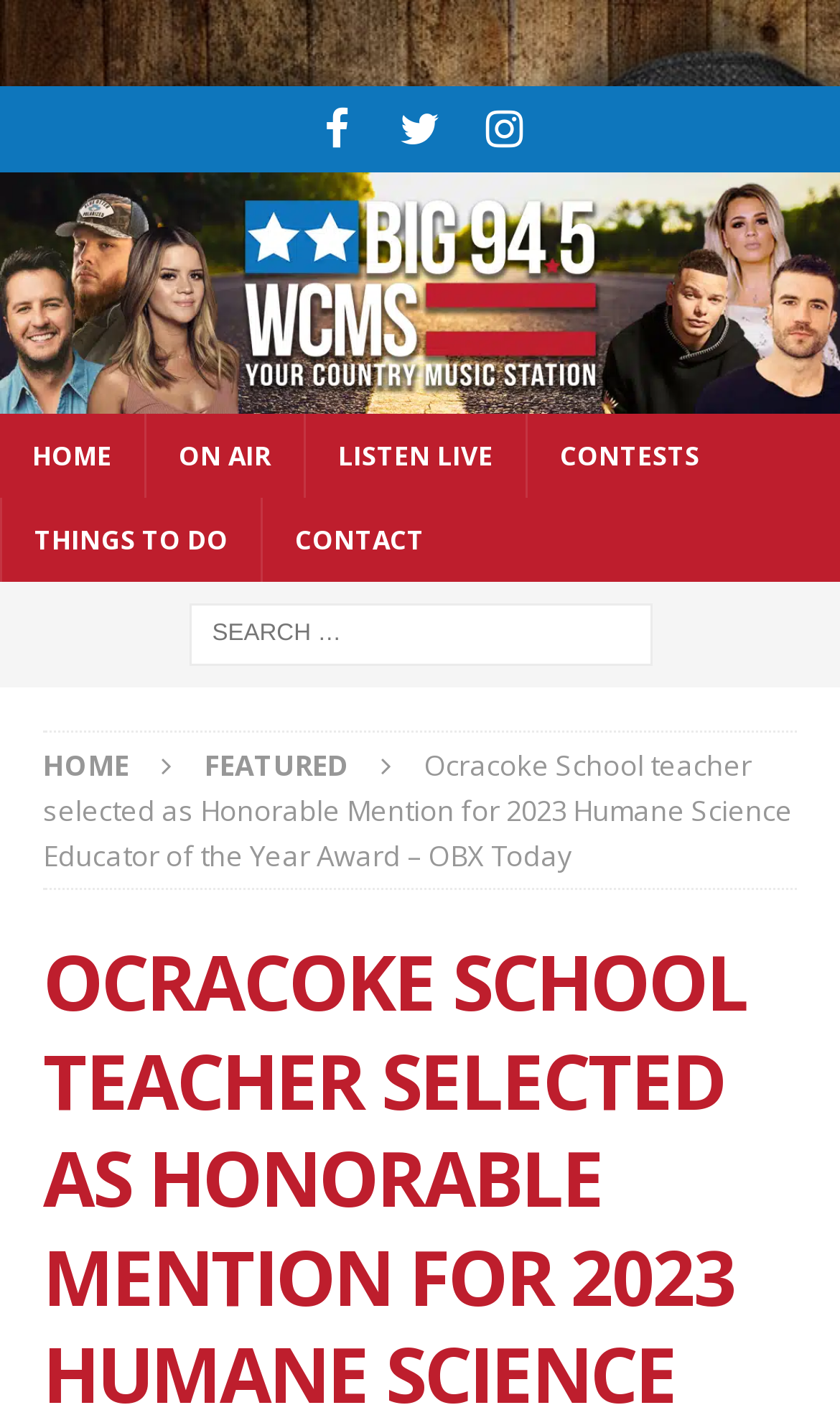Find and generate the main title of the webpage.

OCRACOKE SCHOOL TEACHER SELECTED AS HONORABLE MENTION FOR 2023 HUMANE SCIENCE EDUCATOR OF THE YEAR AWARD – OBX TODAY